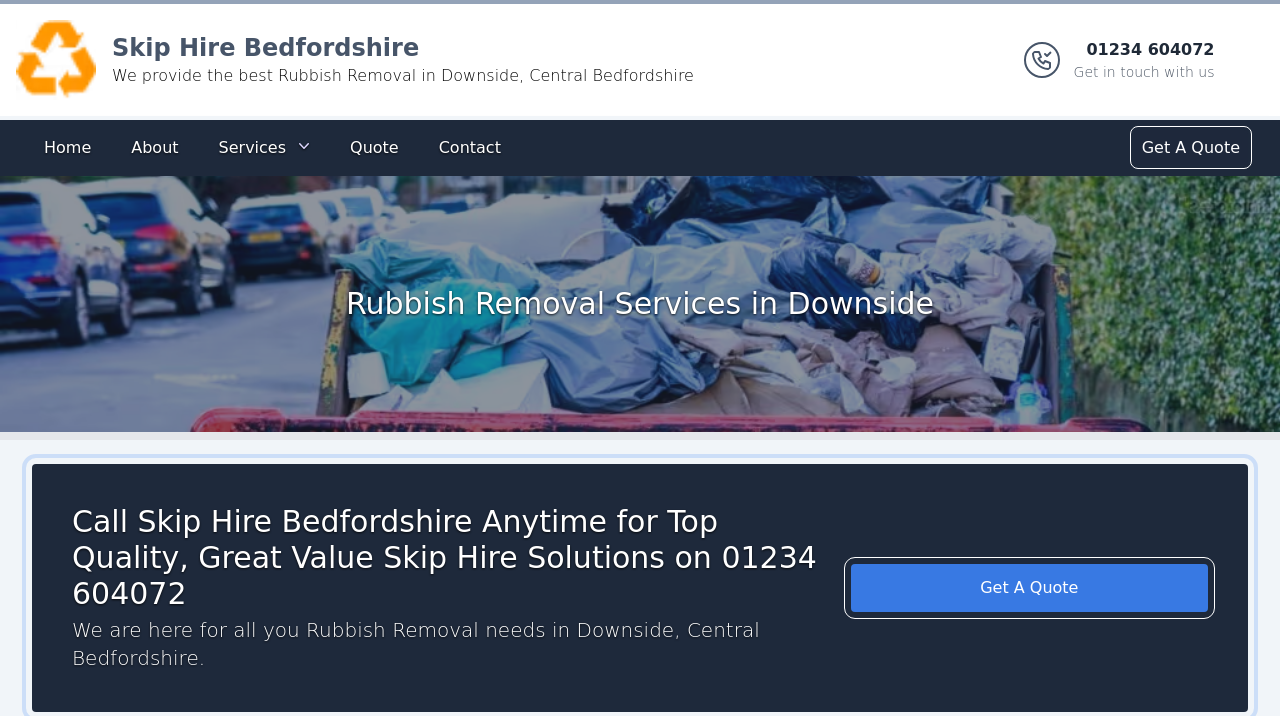Identify the main heading from the webpage and provide its text content.

Rubbish Removal Services in Downside